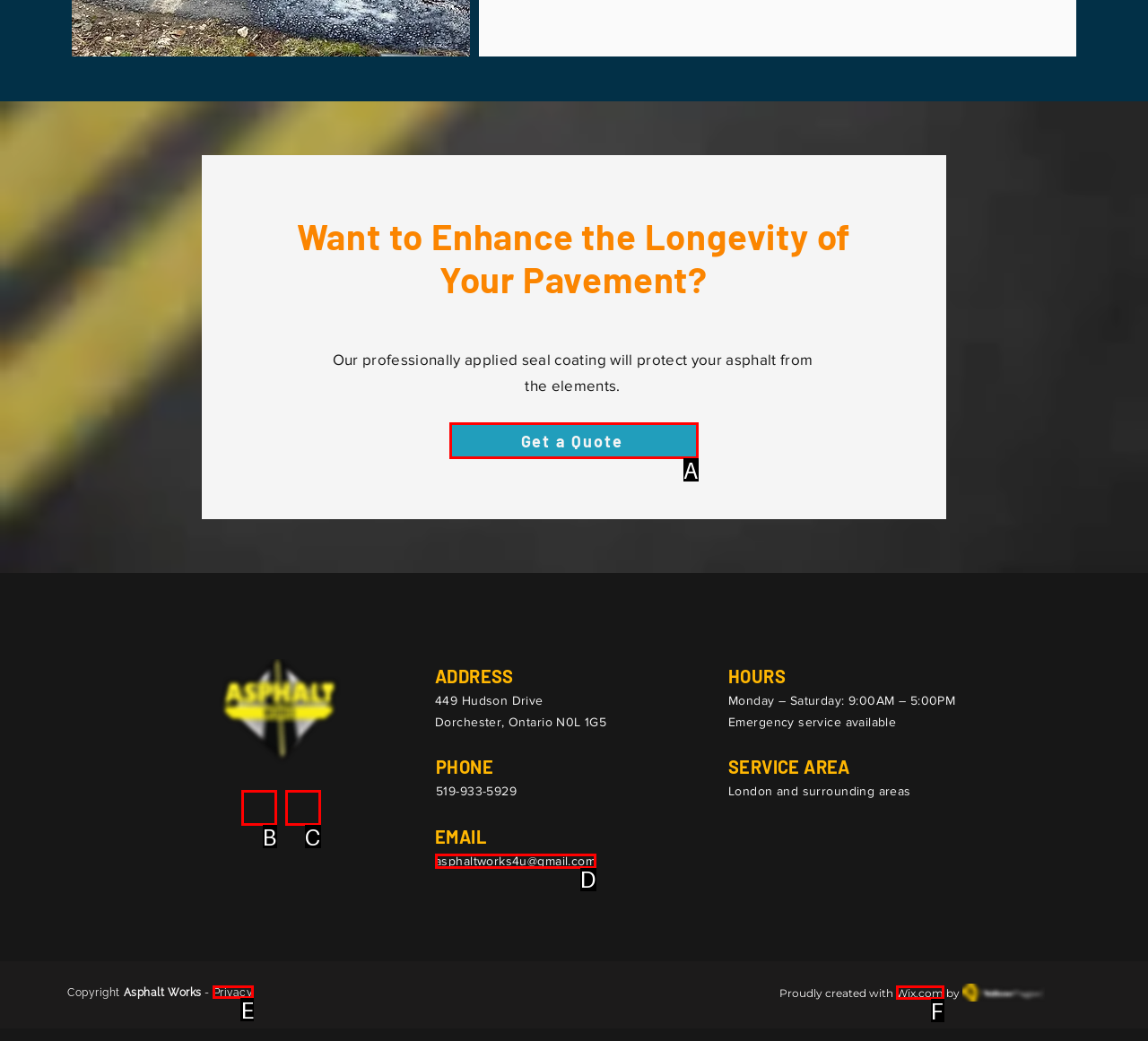Determine the option that best fits the description: Get a Quote
Reply with the letter of the correct option directly.

A